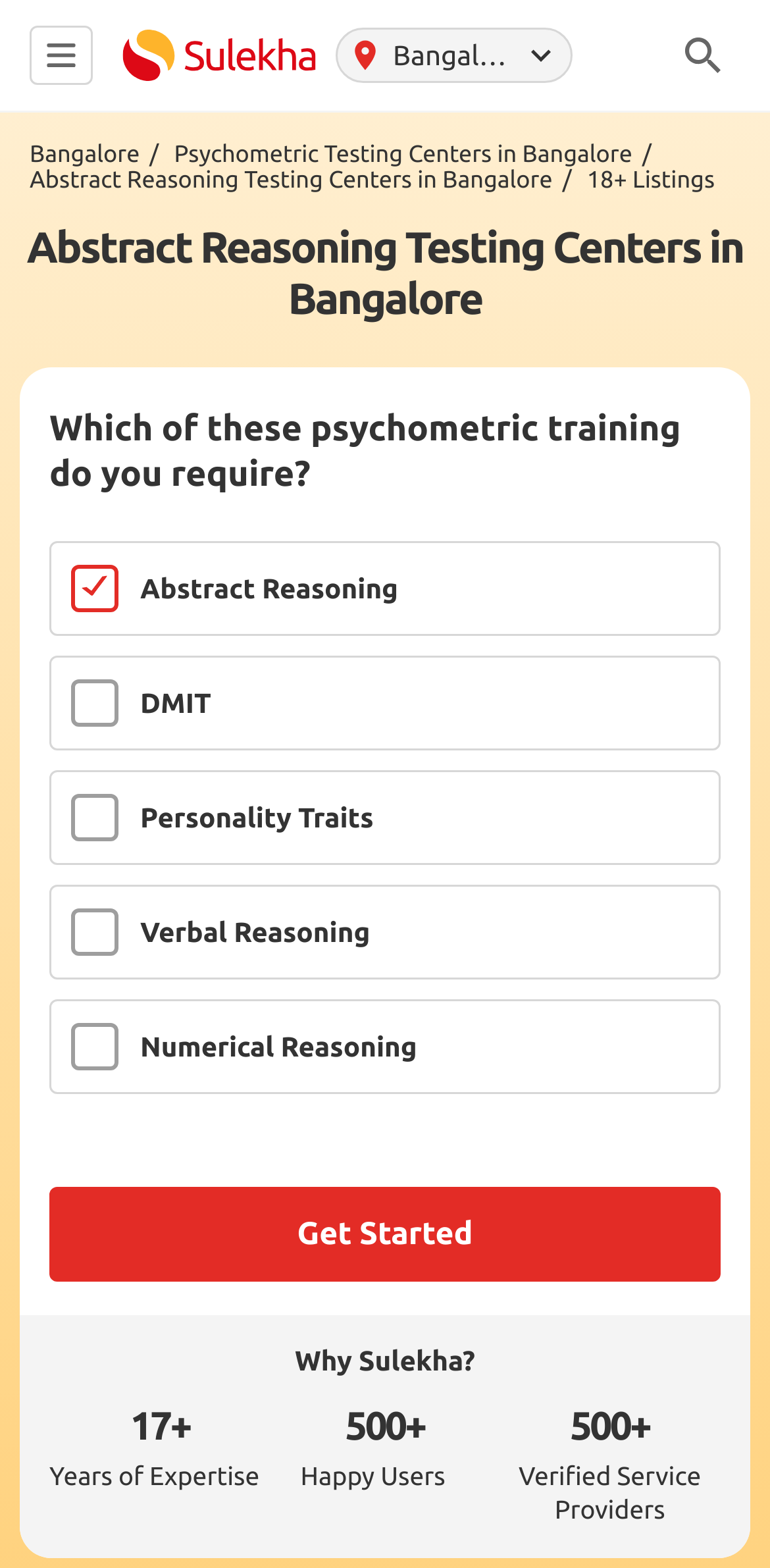Predict the bounding box coordinates of the UI element that matches this description: "parent_node: Abstract Reasoning name="lcfCheck" value="29811"". The coordinates should be in the format [left, top, right, bottom] with each value between 0 and 1.

[0.064, 0.345, 0.097, 0.361]